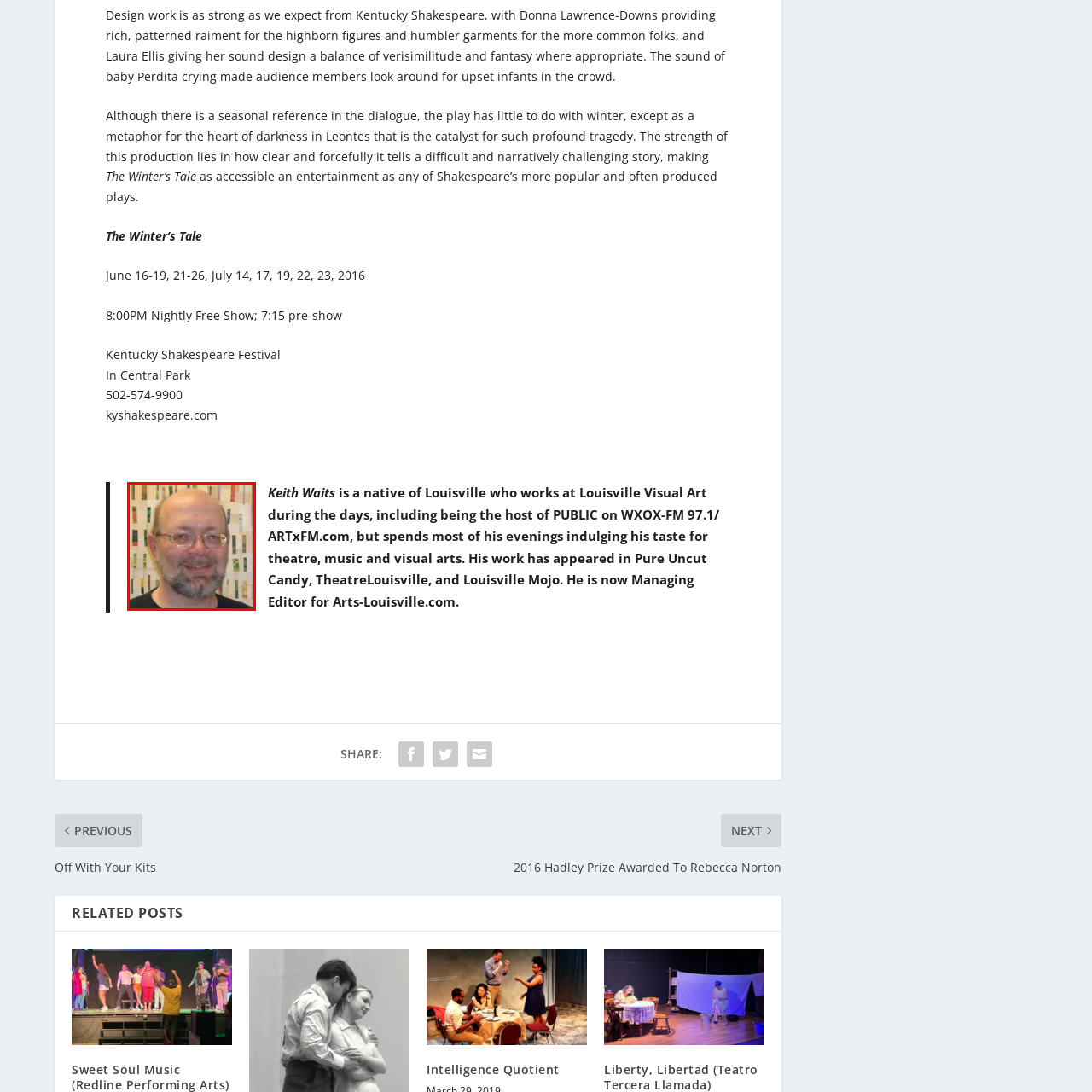Look at the image within the red outline, What is Keith's role at Arts-Louisville.com? Answer with one word or phrase.

Managing Editor